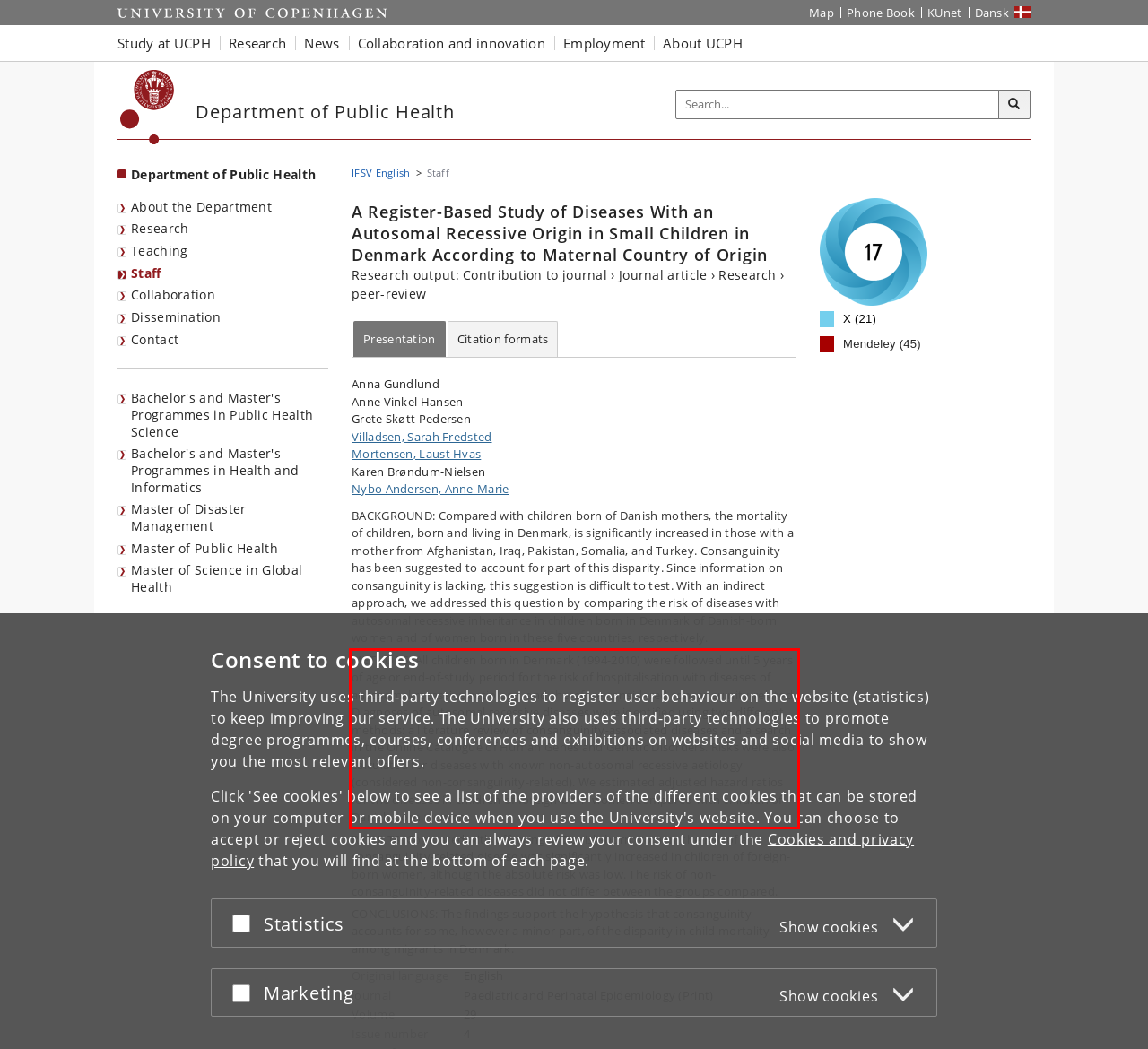Please identify and extract the text from the UI element that is surrounded by a red bounding box in the provided webpage screenshot.

METHODS: All children born in Denmark (1994-2010) were followed until 5 years of age or end-of-study period for the risk of hospitalisation with diseases of autosomal recessive aetiology, and therefore considered consanguinity-related. Diagnoses of autosomal recessive diseases were identified using two different methods: a literature review of consanguinity-associated diseases and a search in the Online Catalogue of Human Genes and Genetic Disorders. Risks were also calculated for diseases with known non-autosomal recessive aetiology (considered non-consanguinity-related). We estimated adjusted hazard ratios for the diseases in children of foreign-born women compared with children of Danish-born women.